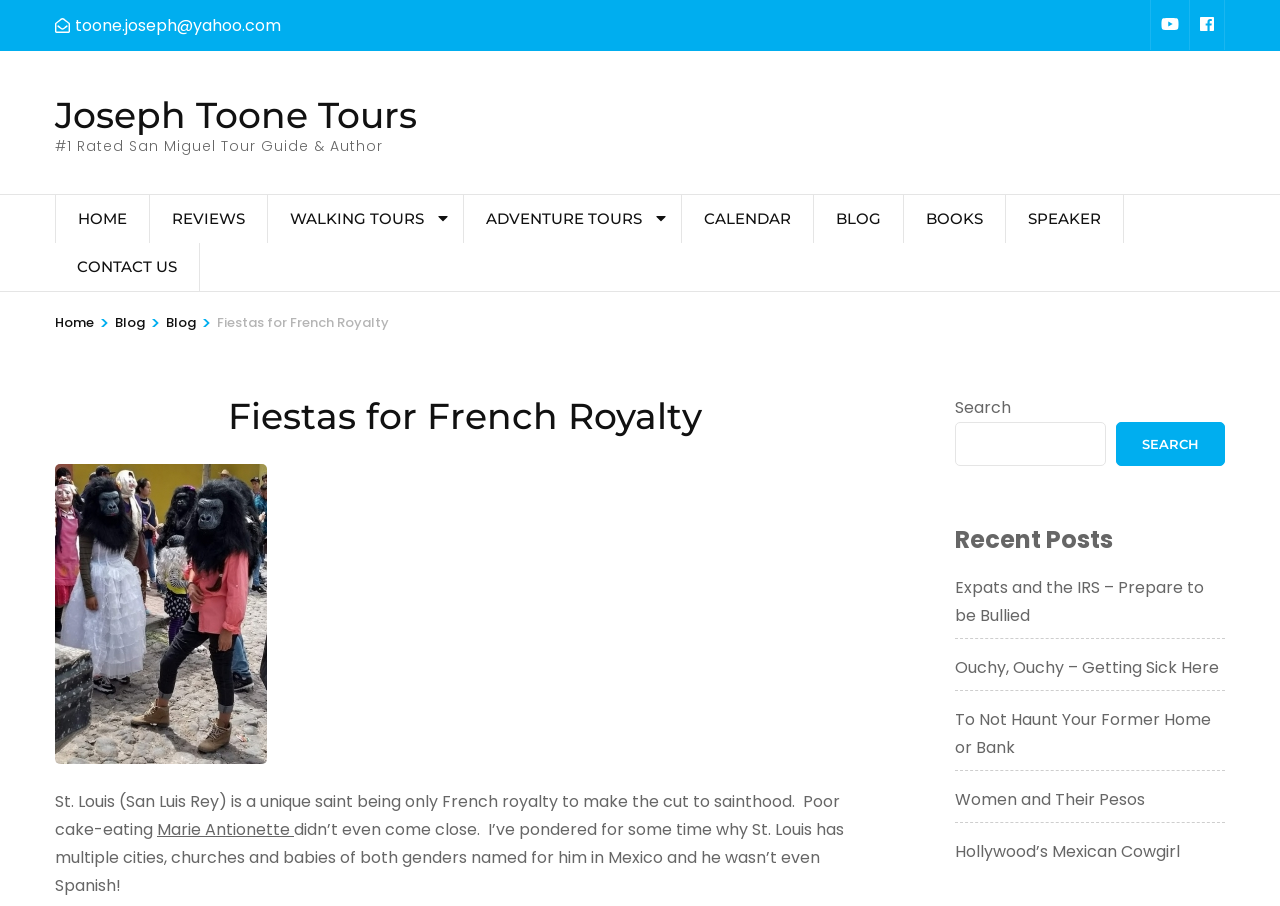Generate an in-depth caption that captures all aspects of the webpage.

The webpage is about Joseph Toone Tours, specifically focusing on Fiestas for French Royalty. At the top left, there is a link to the email address "toone.joseph@yahoo.com". Next to it, there are three links with no text, possibly icons or images. Below these links, there is a link to "Joseph Toone Tours" and a static text describing the author as "#1 Rated San Miguel Tour Guide & Author".

On the top navigation bar, there are several links to different sections of the website, including "HOME", "REVIEWS", "WALKING TOURS", "ADVENTURE TOURS", "CALENDAR", "BLOG", "BOOKS", "SPEAKER", and "CONTACT US". 

Below the navigation bar, there is a section dedicated to the blog. The title "Fiestas for French Royalty" is displayed prominently, followed by a brief description of St. Louis, a unique saint who was French royalty. The text also mentions Marie Antoinette and ponders why St. Louis has multiple cities, churches, and babies named after him in Mexico.

To the right of the blog section, there is a search bar with a button labeled "SEARCH". Below the search bar, there is a heading "Recent Posts" followed by five links to recent blog posts, including "Expats and the IRS – Prepare to be Bullied", "Ouchy, Ouchy – Getting Sick Here", "To Not Haunt Your Former Home or Bank", "Women and Their Pesos", and "Hollywood’s Mexican Cowgirl".